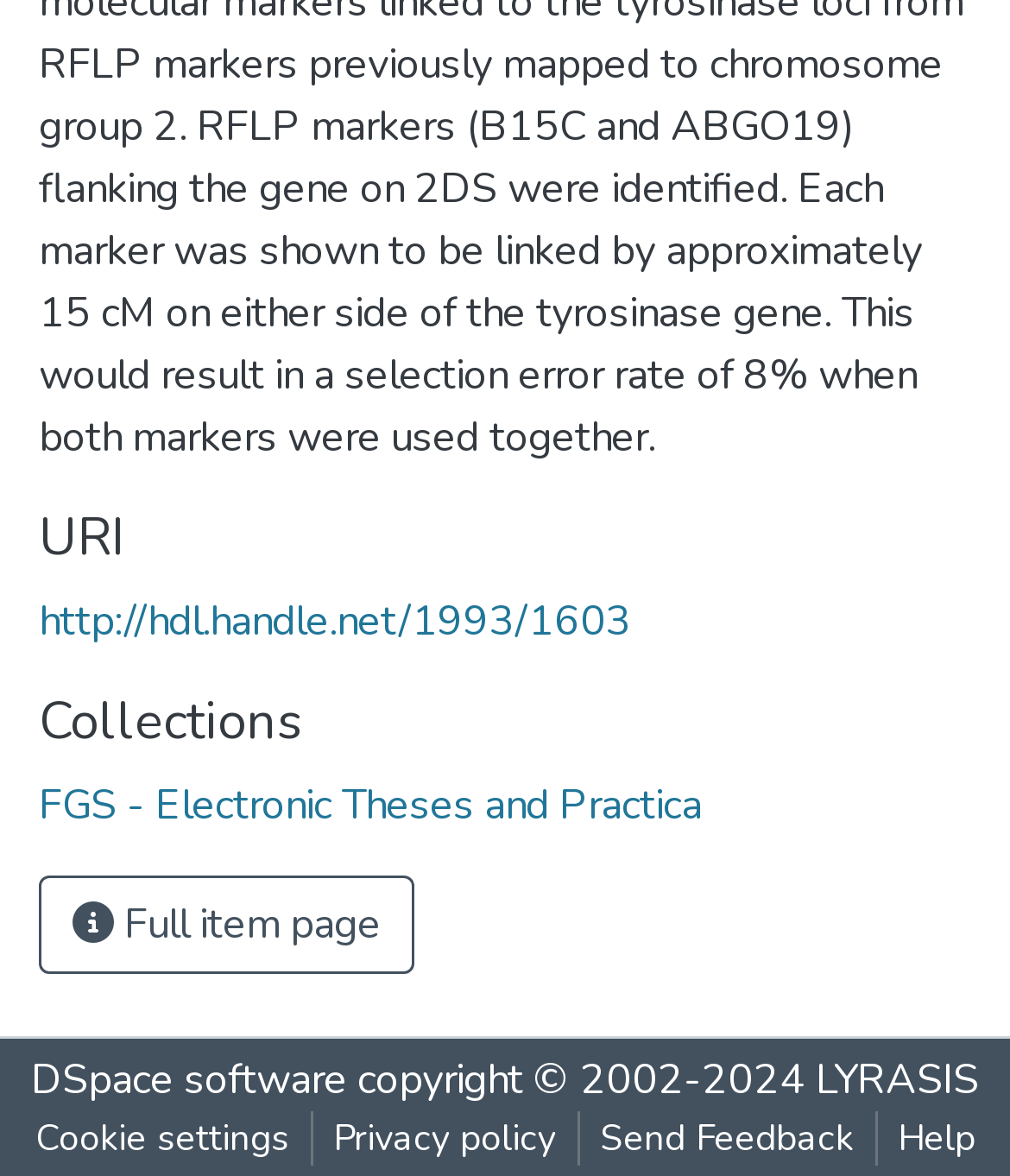What is the purpose of the button?
Answer the question with detailed information derived from the image.

The purpose of the button can be inferred from its text ' Full item page' which suggests that it will take the user to a full item page when clicked.